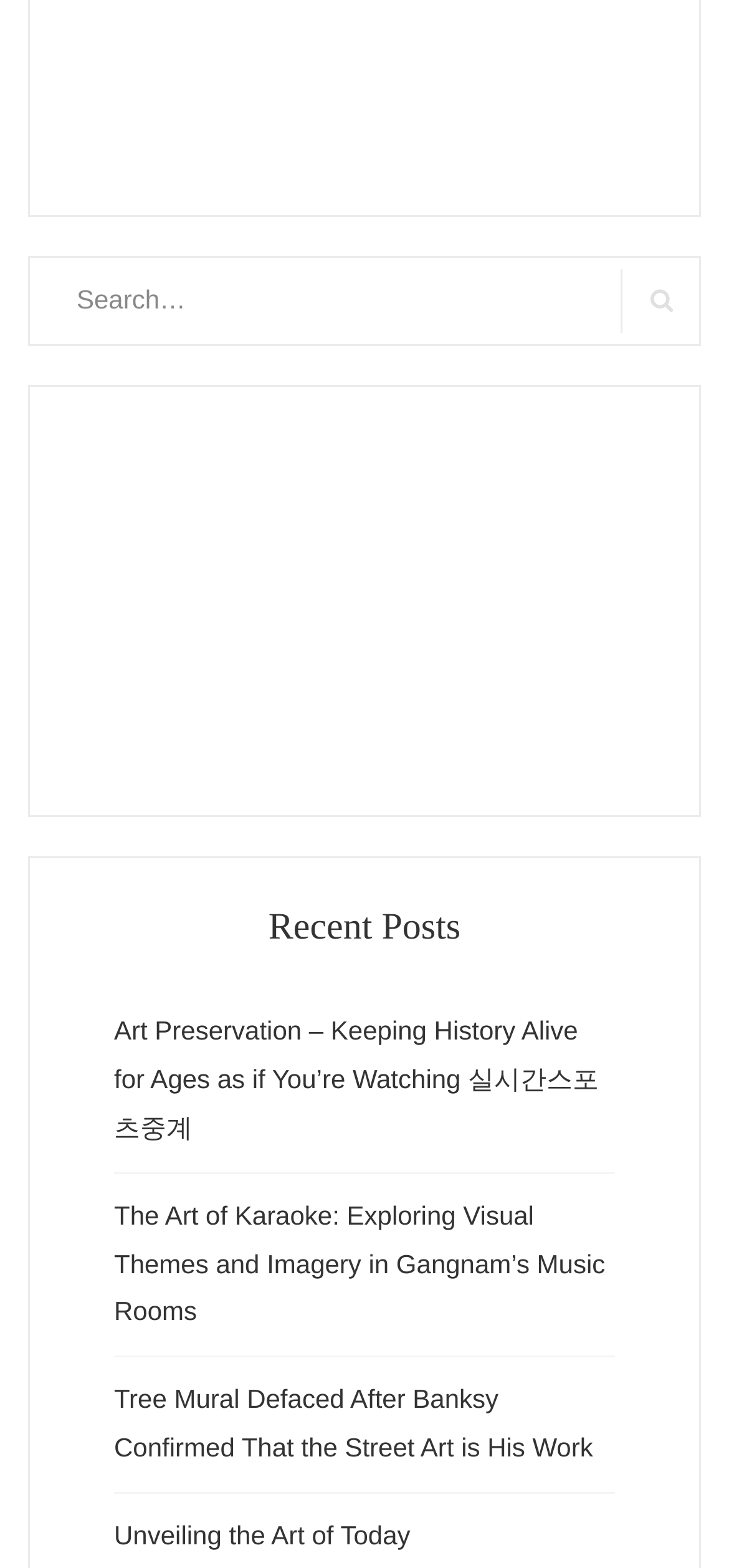Given the following UI element description: "parent_node: Search for: name="s" placeholder="Search…"", find the bounding box coordinates in the webpage screenshot.

[0.038, 0.164, 0.962, 0.221]